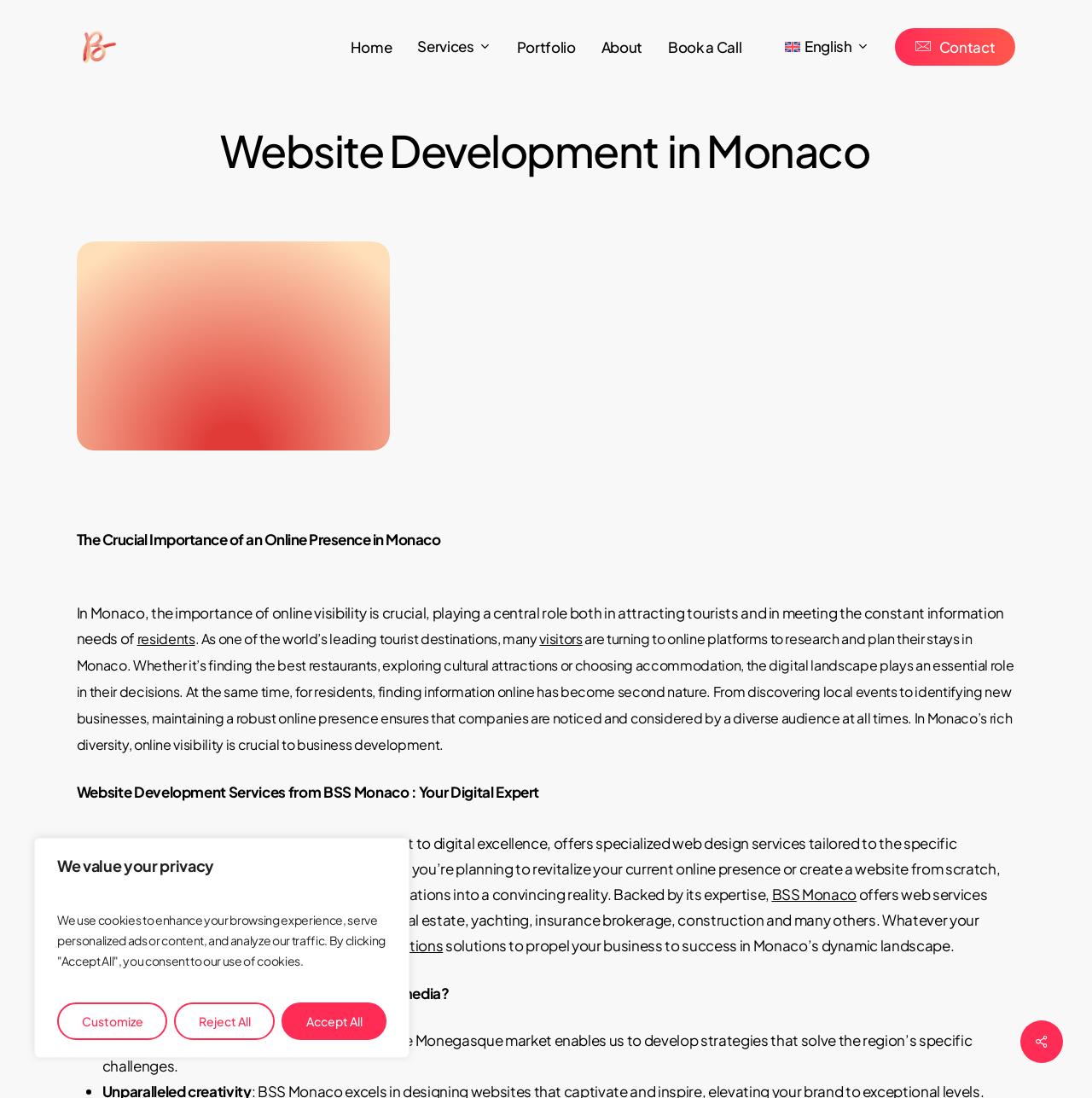Locate the UI element described by Book a Call and provide its bounding box coordinates. Use the format (top-left x, top-left y, bottom-right x, bottom-right y) with all values as floating point numbers between 0 and 1.

[0.612, 0.036, 0.679, 0.049]